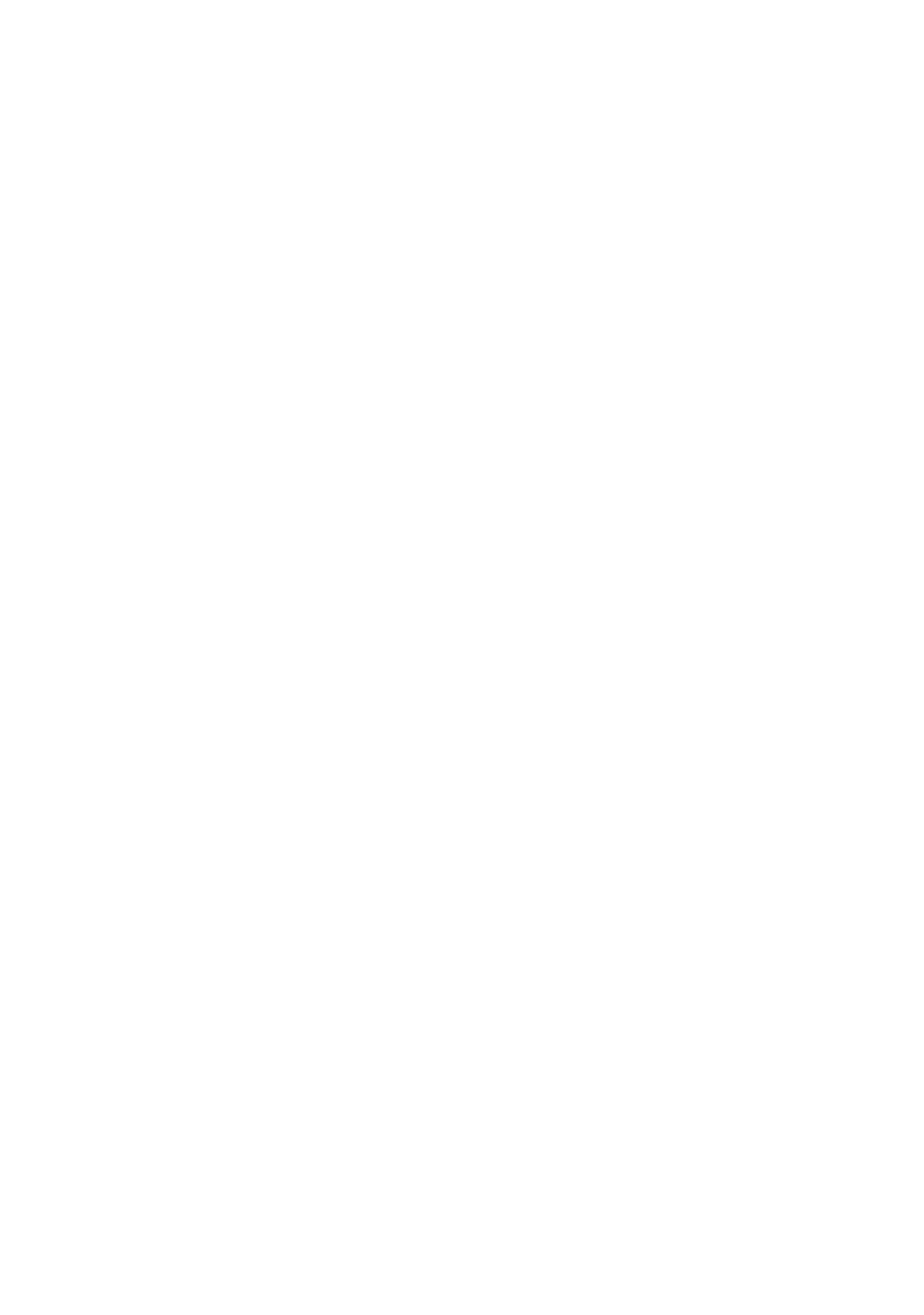Determine the bounding box for the HTML element described here: "área do cliente". The coordinates should be given as [left, top, right, bottom] with each number being a float between 0 and 1.

None